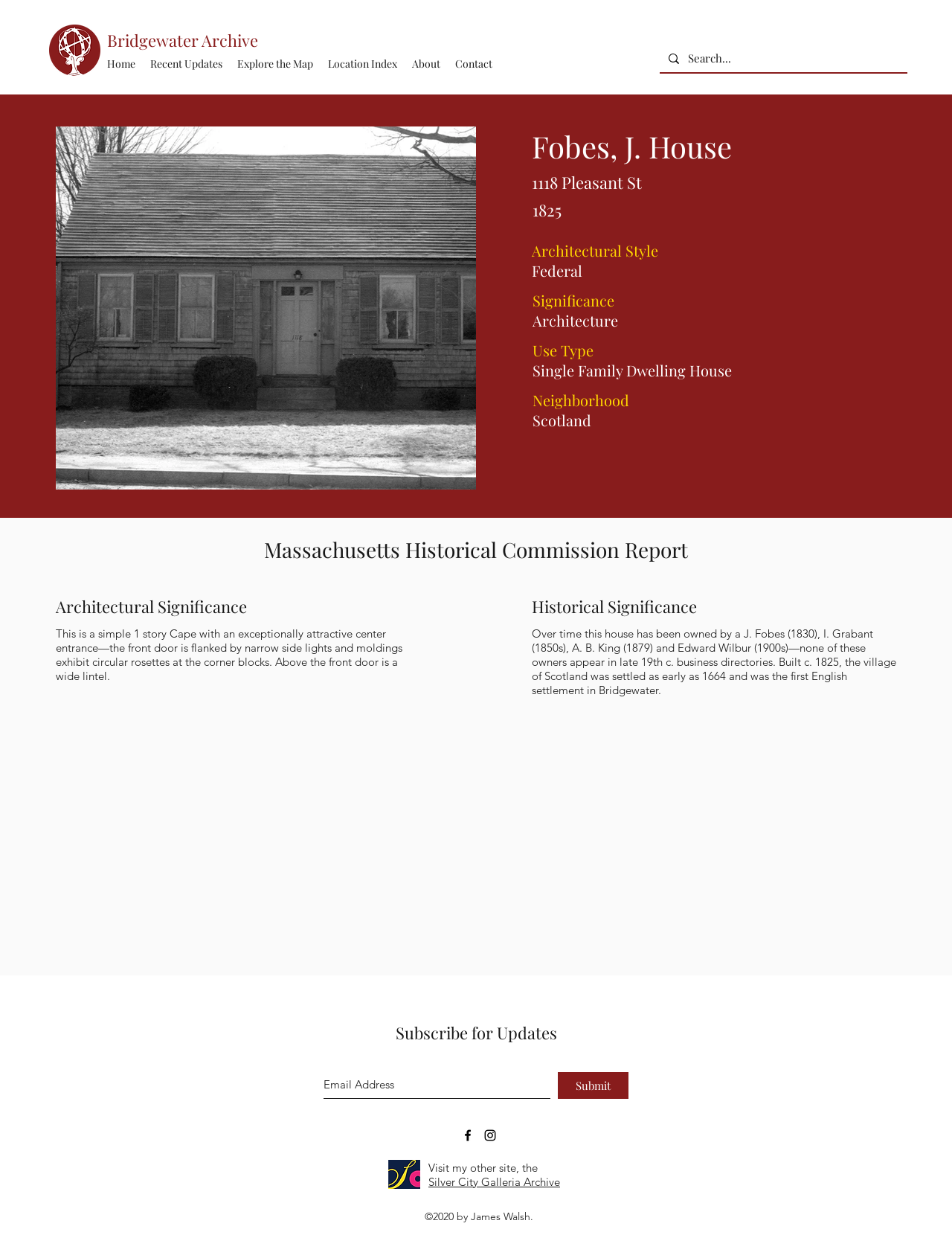Locate the bounding box coordinates of the clickable region necessary to complete the following instruction: "Subscribe for Updates". Provide the coordinates in the format of four float numbers between 0 and 1, i.e., [left, top, right, bottom].

[0.415, 0.827, 0.585, 0.845]